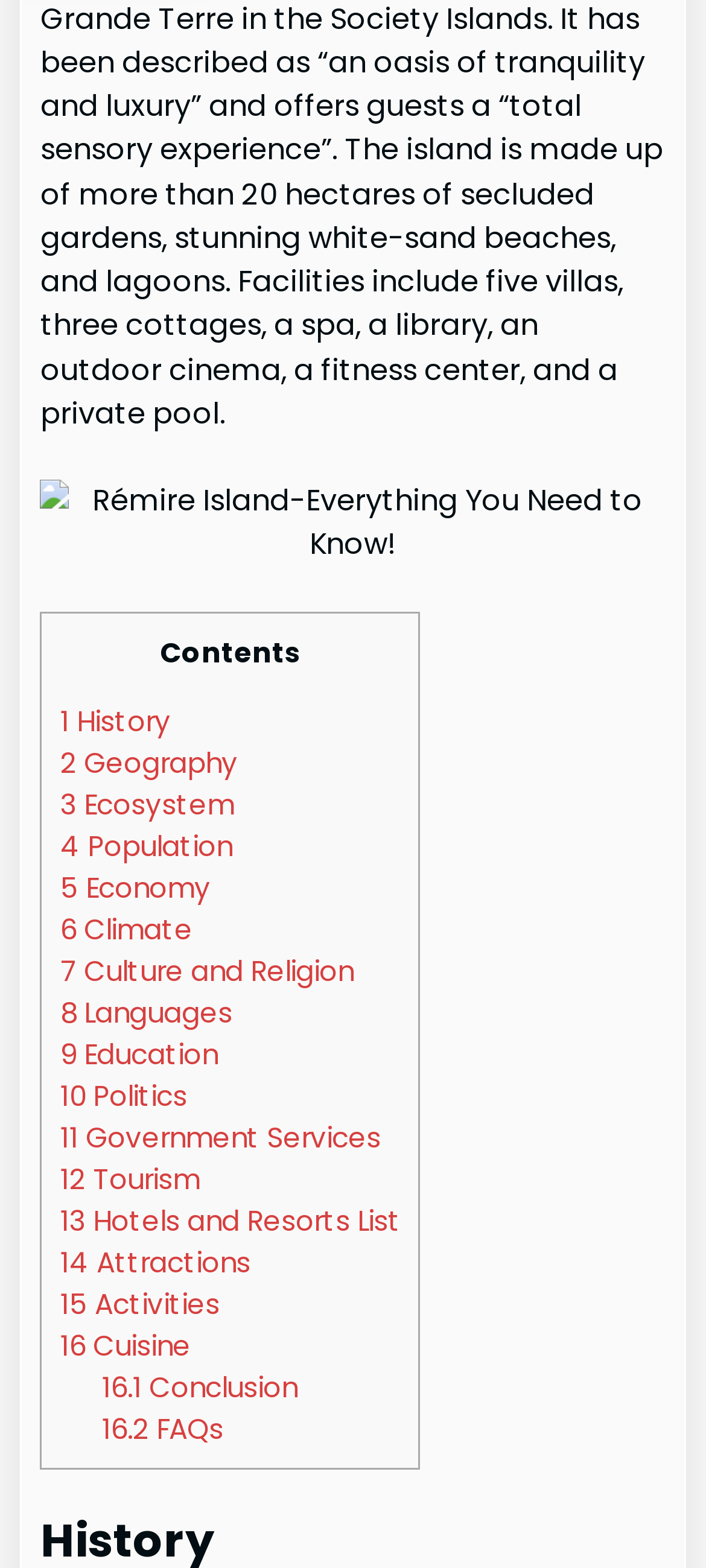What is the topic of the 7th link in the table of contents?
Please provide a full and detailed response to the question.

The 7th link in the table of contents can be found by looking at the link elements in the LayoutTable. The 7th link has the text '7 Culture and Religion', which indicates that the topic of this link is Culture and Religion.